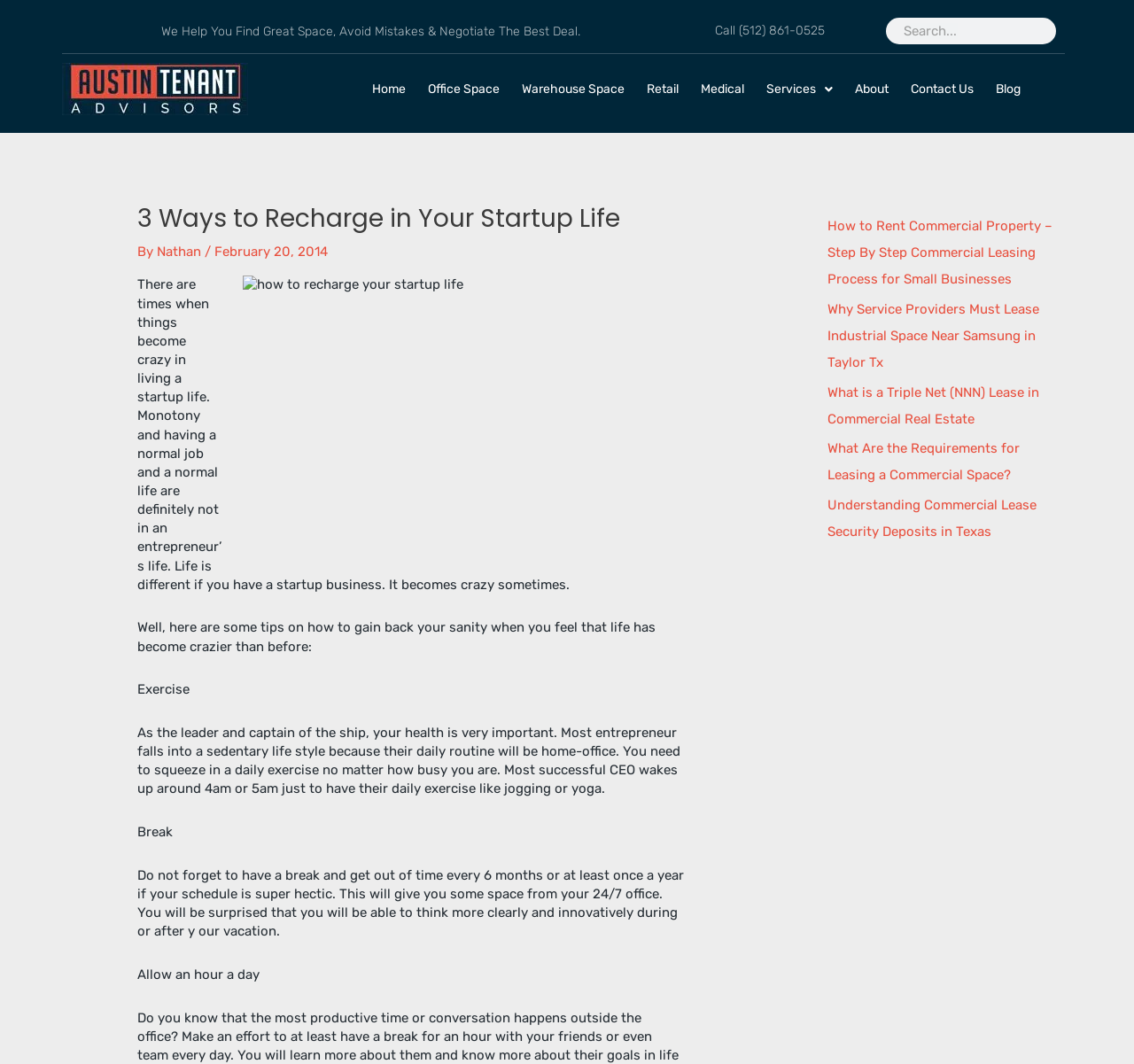Please determine the bounding box coordinates of the clickable area required to carry out the following instruction: "Search for something". The coordinates must be four float numbers between 0 and 1, represented as [left, top, right, bottom].

[0.781, 0.017, 0.931, 0.042]